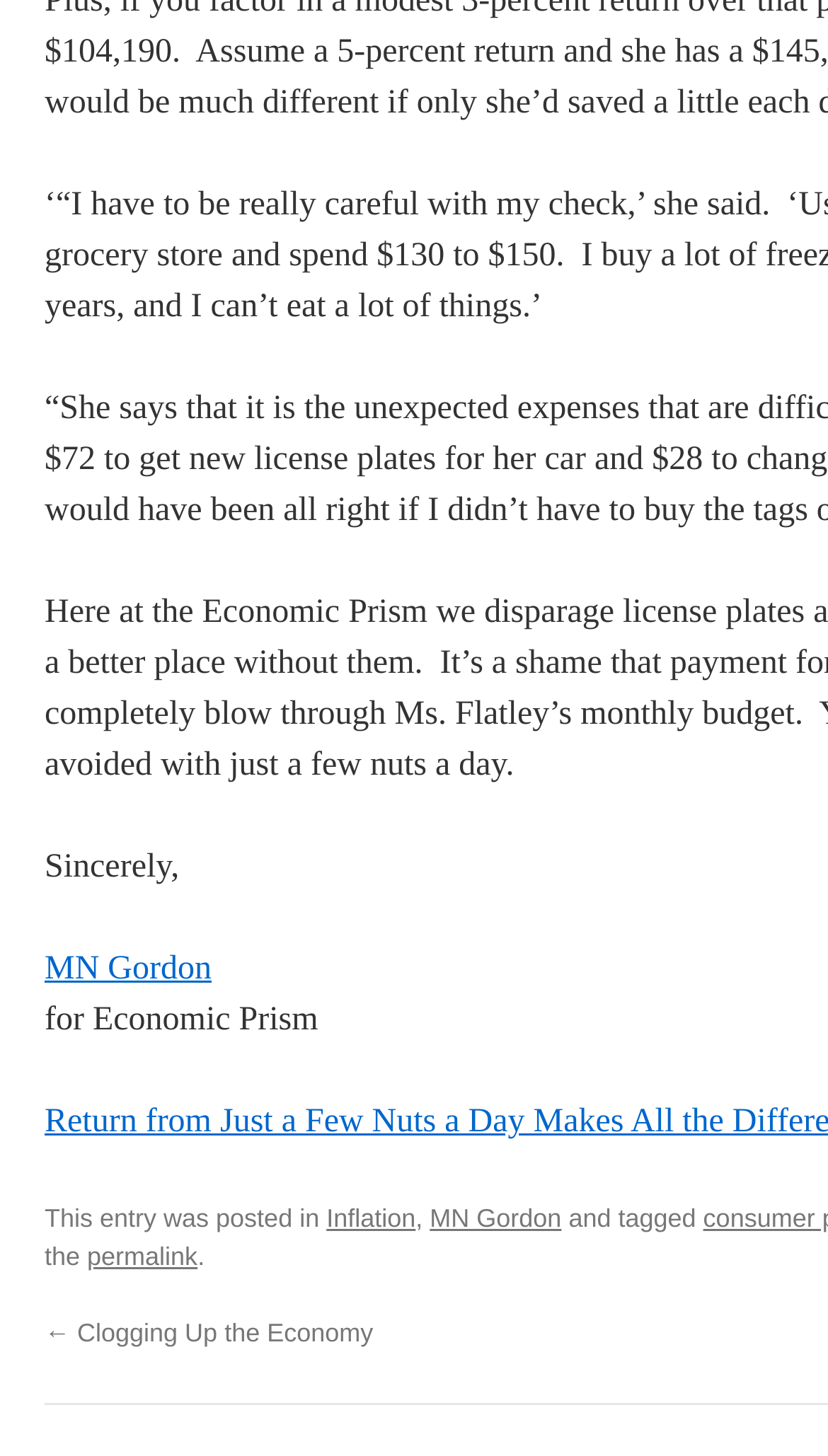What is the purpose of the 'permalink' link?
Please describe in detail the information shown in the image to answer the question.

The purpose of the 'permalink' link can be determined by looking at its position and context on the page, which suggests that it is a link to the article itself, allowing users to bookmark or share the article.